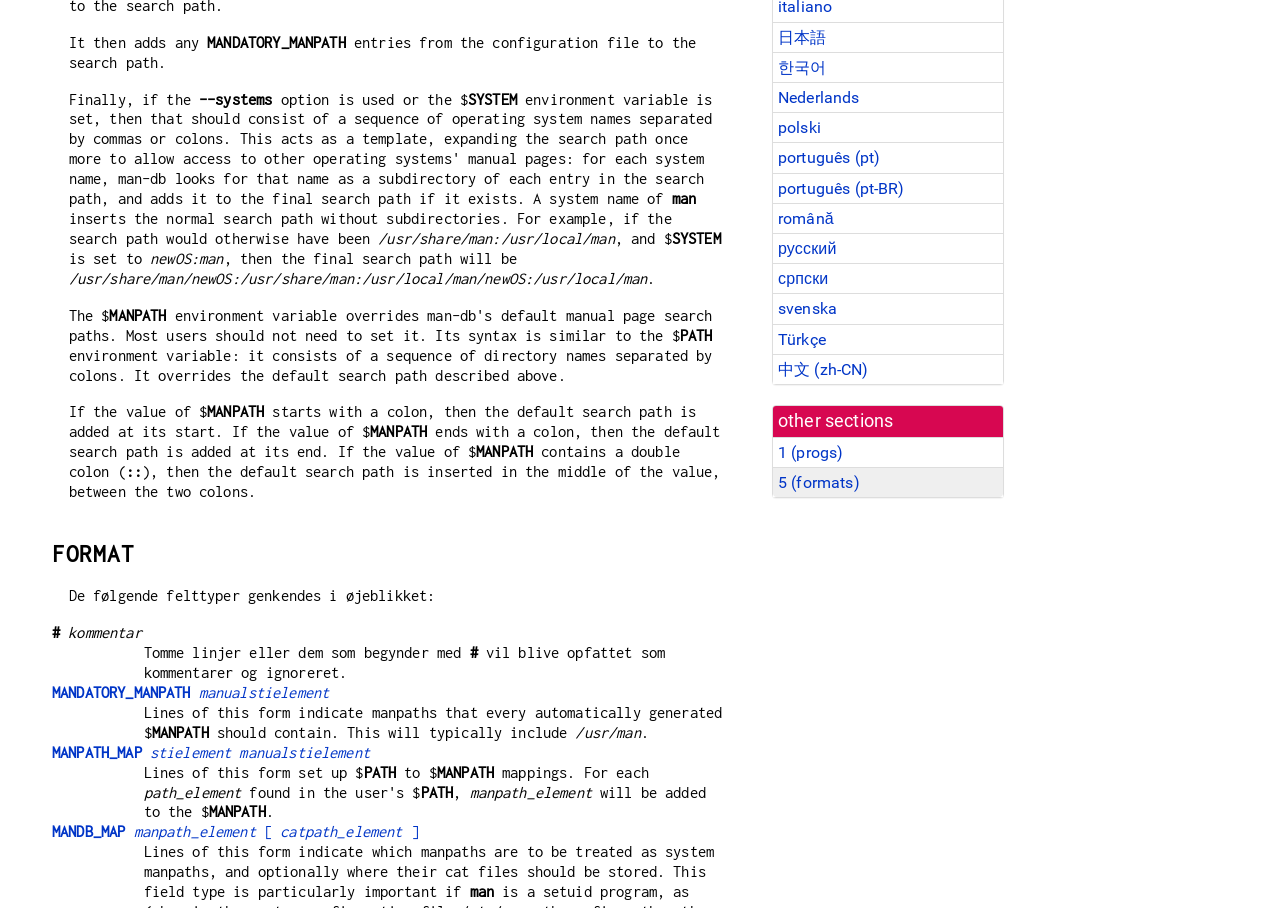From the webpage screenshot, identify the region described by MANPATH_MAP stielement manualstielement. Provide the bounding box coordinates as (top-left x, top-left y, bottom-right x, bottom-right y), with each value being a floating point number between 0 and 1.

[0.041, 0.819, 0.289, 0.838]